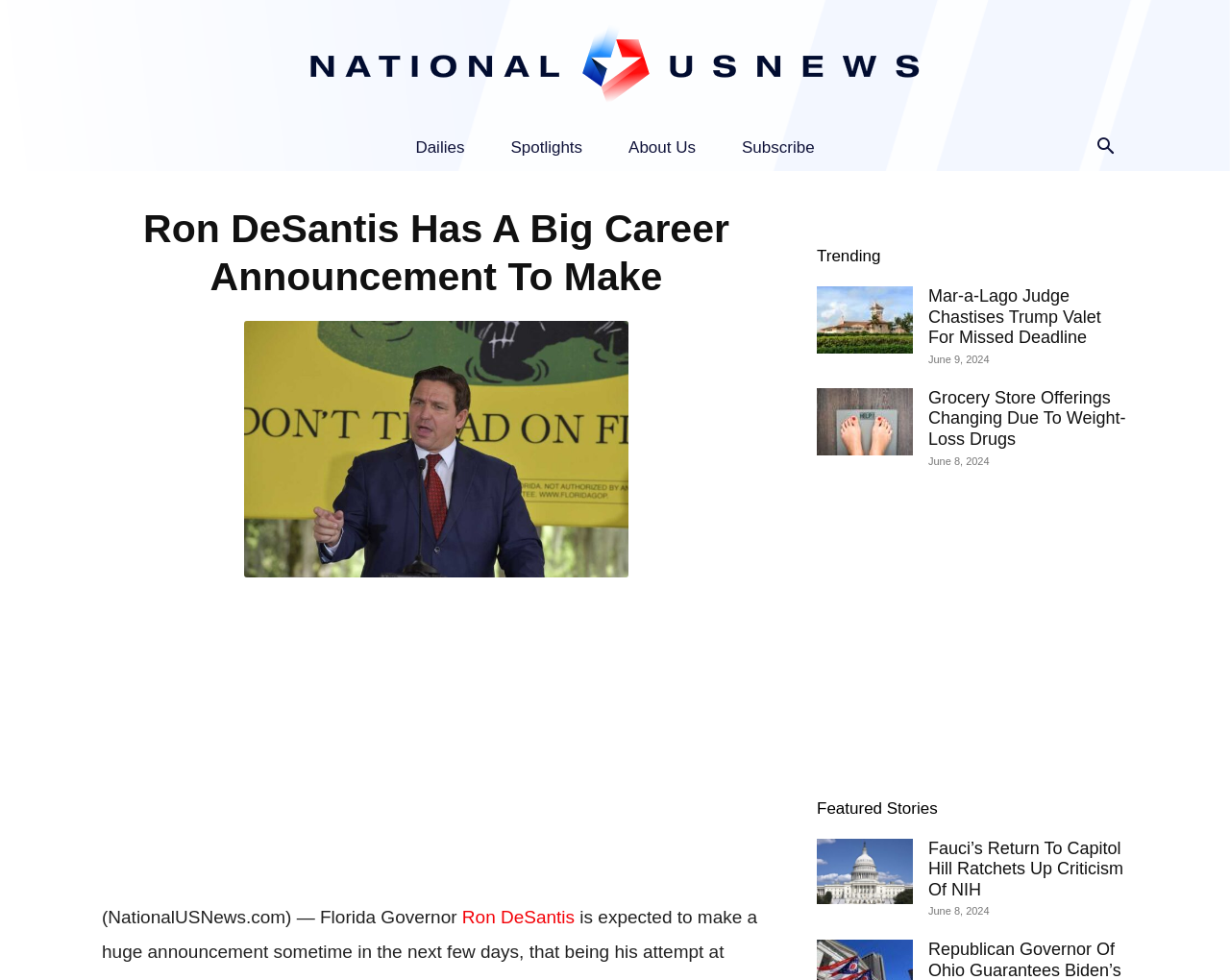Please determine the bounding box coordinates of the element's region to click for the following instruction: "Search for something".

[0.88, 0.144, 0.917, 0.16]